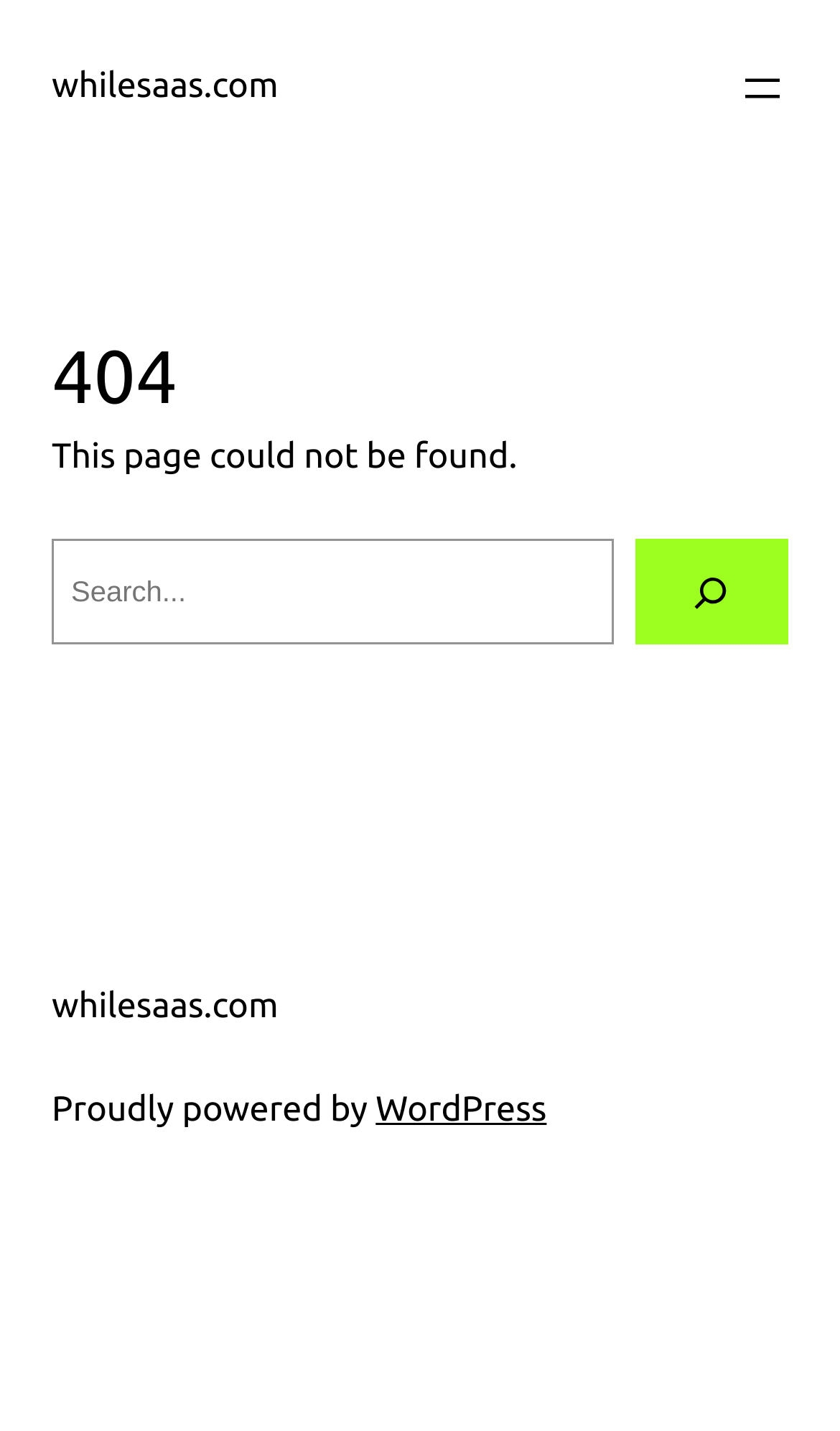What platform powers this website?
Answer the question with detailed information derived from the image.

The website is powered by WordPress because the text 'Proudly powered by WordPress' is present at the bottom of the page, indicating that the website uses the WordPress platform.